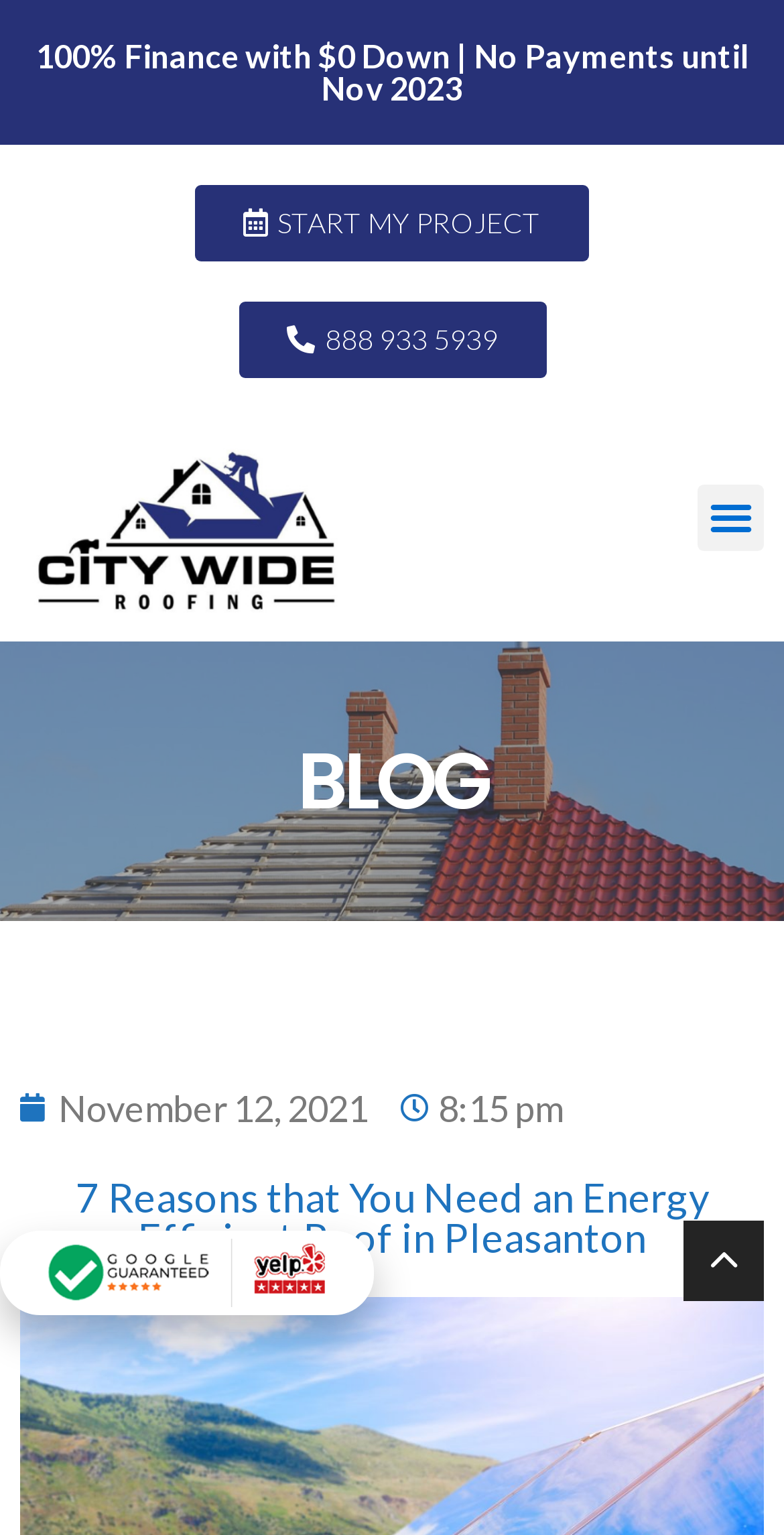Determine the bounding box for the UI element described here: "Menu".

[0.89, 0.316, 0.974, 0.359]